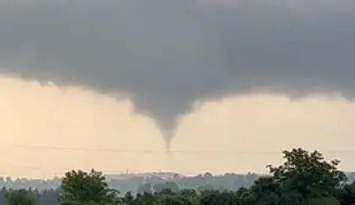Provide an in-depth description of all elements within the image.

A dramatic view of a funnel cloud forming in the sky over the Beachville area, captured on June 13, 2023. The image showcases a conical cloud descending from the dark storm clouds above, indicating the potential for severe weather. In the foreground, lush green trees frame the scene, contrasting with the ominous sky, emphasizing the natural beauty and sometimes perilous elements of weather patterns. This photograph, credited to Kennedy Kaufman, serves as a striking reminder of the atmospheric phenomena that can occur in Southern Ontario.